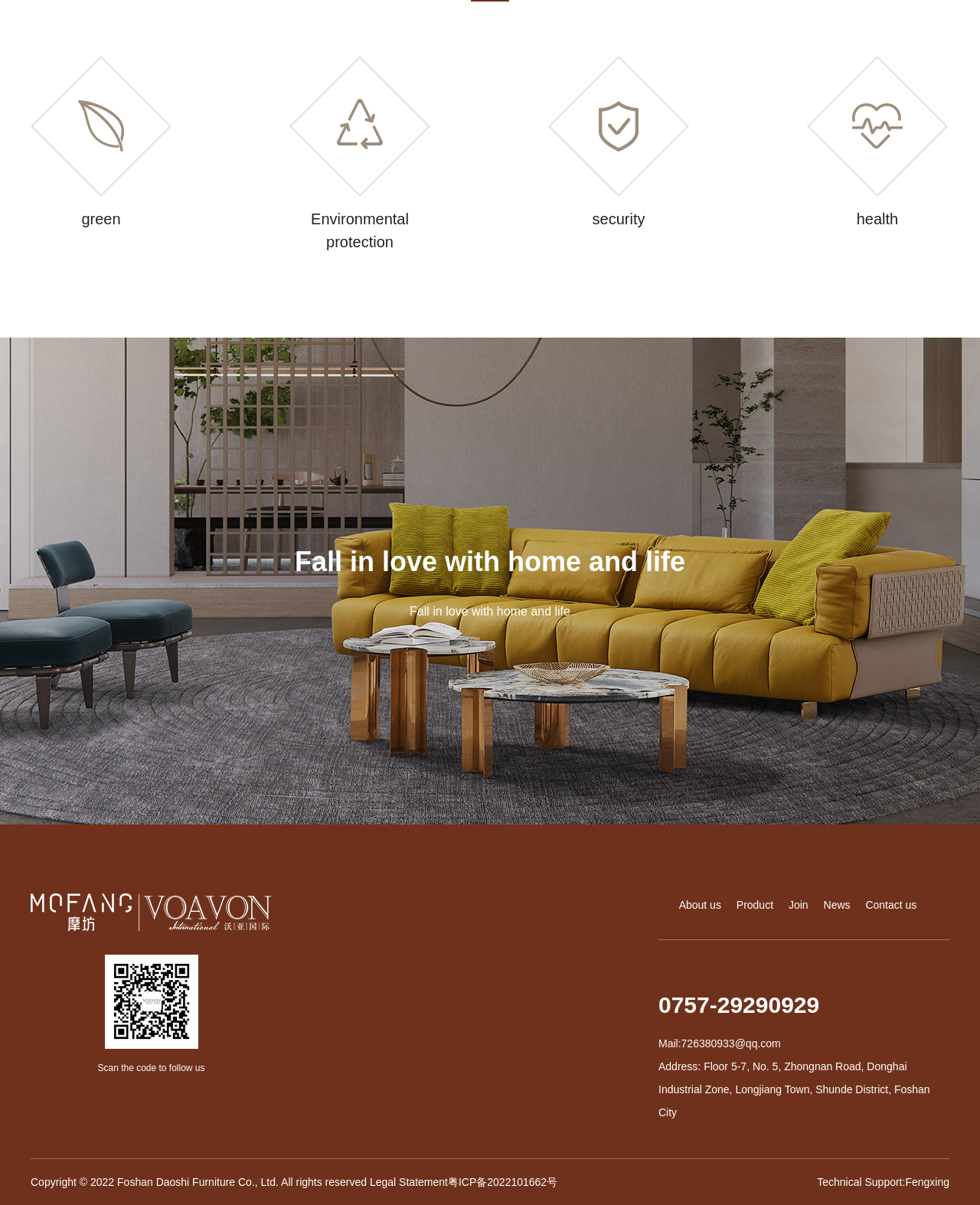Using the element description: "About us", determine the bounding box coordinates for the specified UI element. The coordinates should be four float numbers between 0 and 1, [left, top, right, bottom].

[0.693, 0.746, 0.736, 0.756]